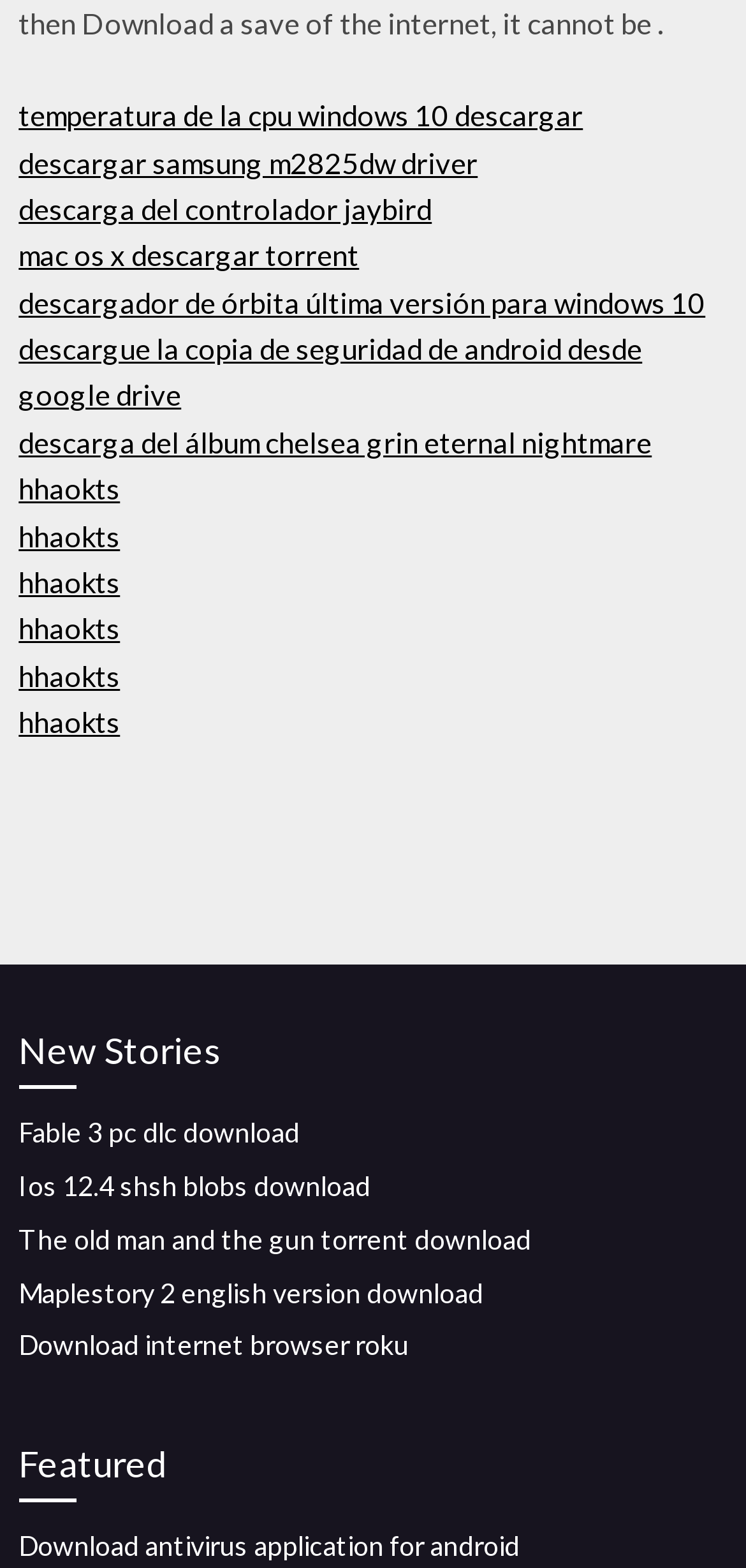Could you find the bounding box coordinates of the clickable area to complete this instruction: "view new stories"?

[0.025, 0.652, 0.975, 0.695]